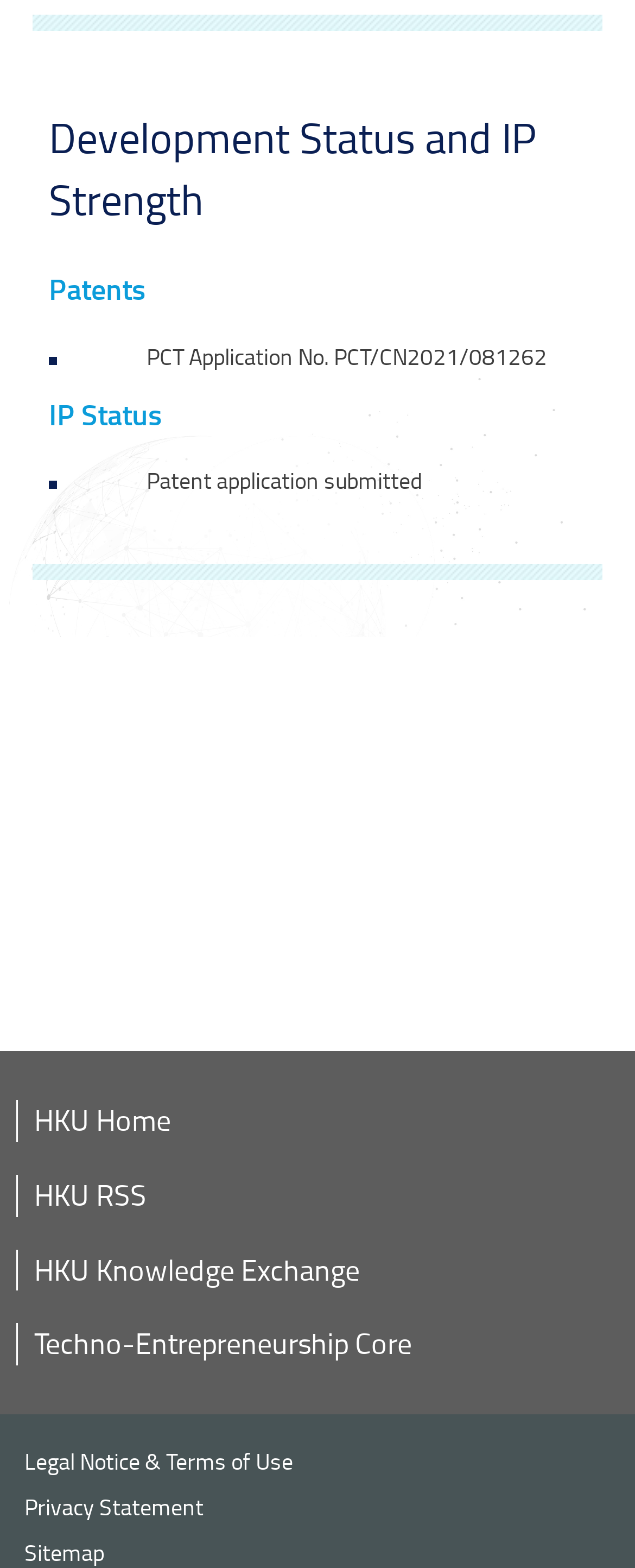Reply to the question with a single word or phrase:
What is the purpose of the 'Legal Notice & Terms of Use' link?

To provide legal information